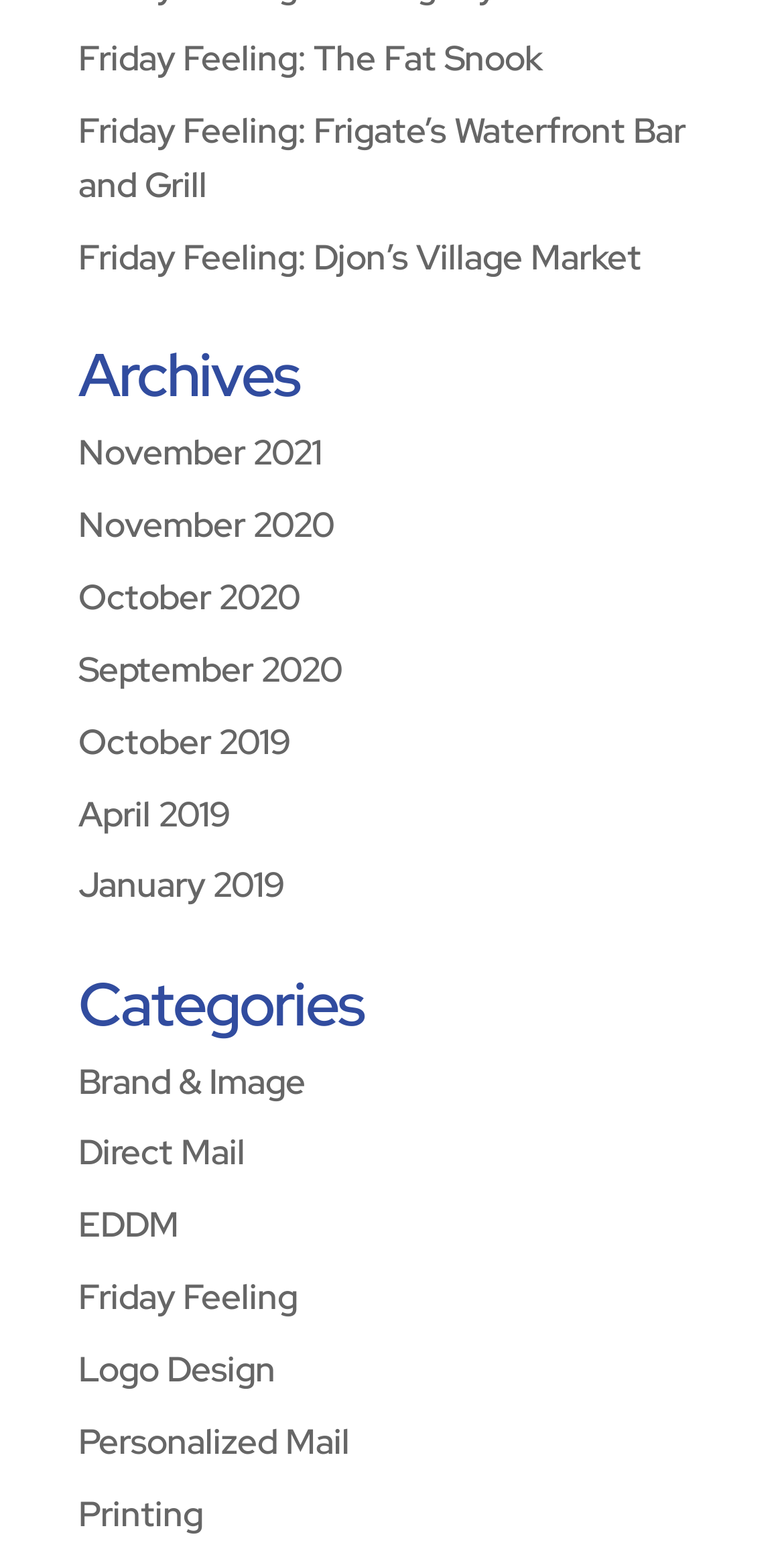Identify the bounding box coordinates for the region of the element that should be clicked to carry out the instruction: "go to November 2021 archives". The bounding box coordinates should be four float numbers between 0 and 1, i.e., [left, top, right, bottom].

[0.1, 0.276, 0.41, 0.306]